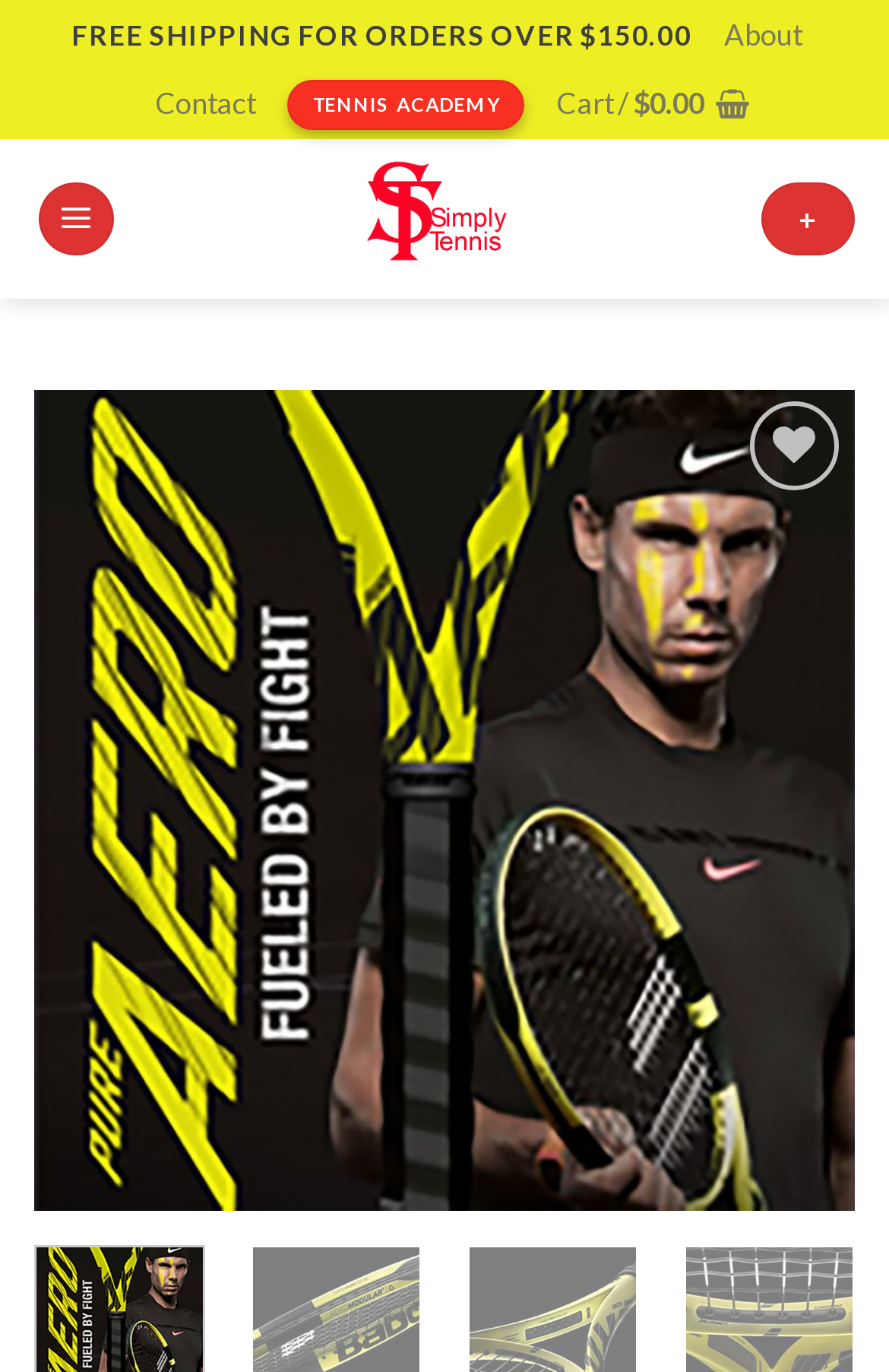What is the current total in the cart?
Utilize the image to construct a detailed and well-explained answer.

The webpage has a link element that says 'Cart / $0.00 ', which indicates that the current total in the cart is $0.00.